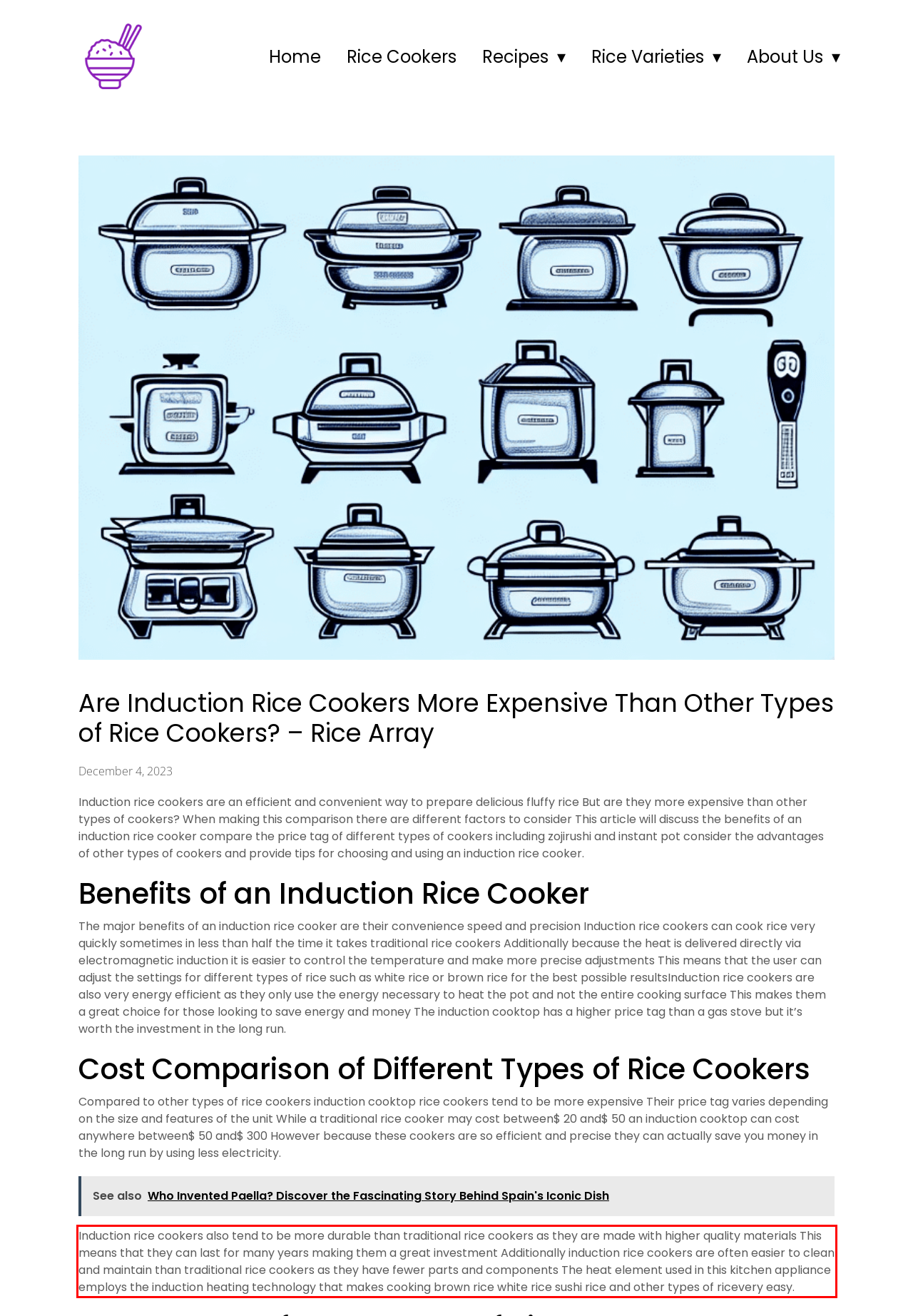Please identify and extract the text from the UI element that is surrounded by a red bounding box in the provided webpage screenshot.

Induction rice cookers also tend to be more durable than traditional rice cookers as they are made with higher quality materials This means that they can last for many years making them a great investment Additionally induction rice cookers are often easier to clean and maintain than traditional rice cookers as they have fewer parts and components The heat element used in this kitchen appliance employs the induction heating technology that makes cooking brown rice white rice sushi rice and other types of ricevery easy.